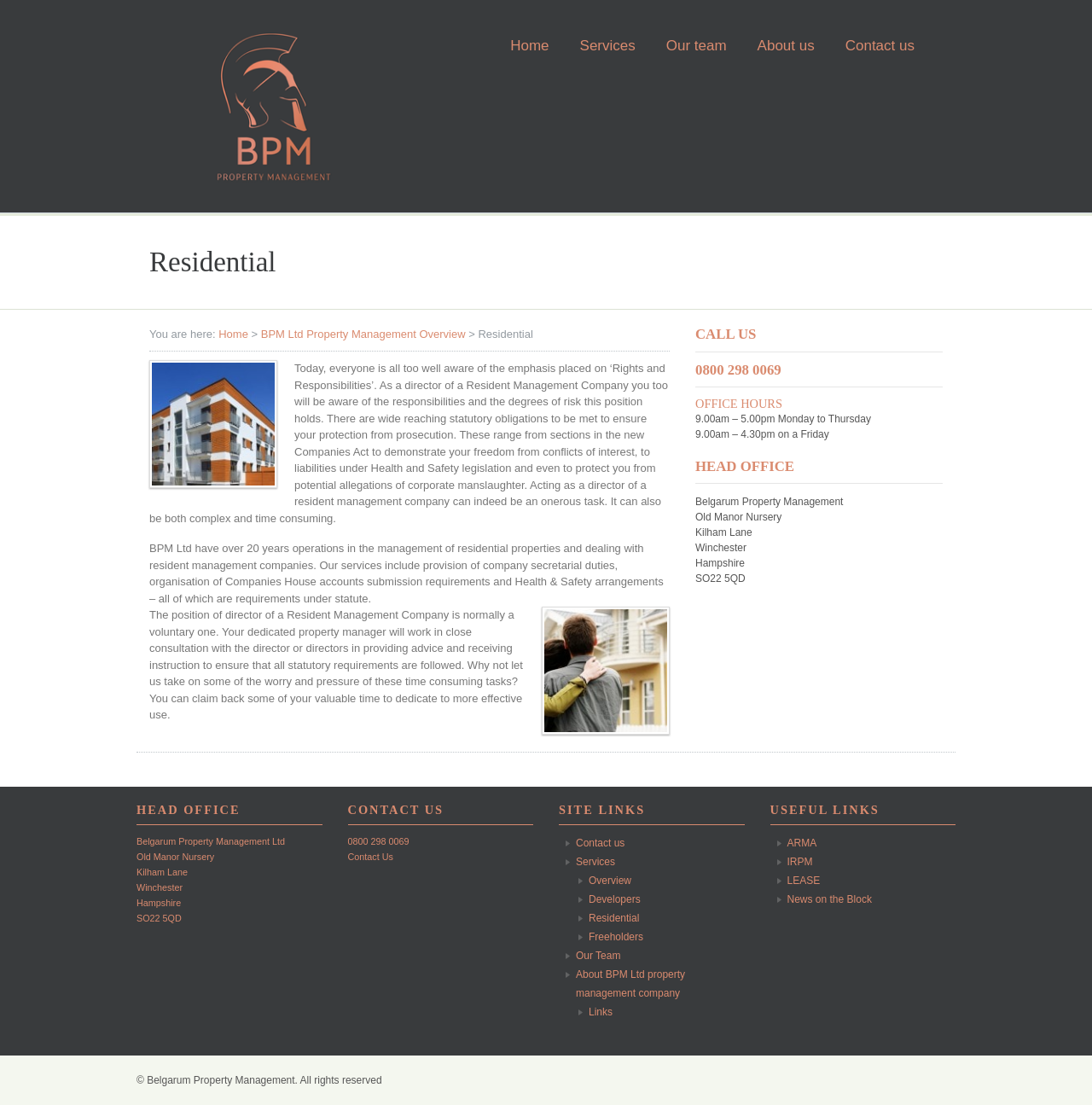Find the bounding box coordinates for the area that should be clicked to accomplish the instruction: "Click on 'Services'".

[0.521, 0.027, 0.592, 0.056]